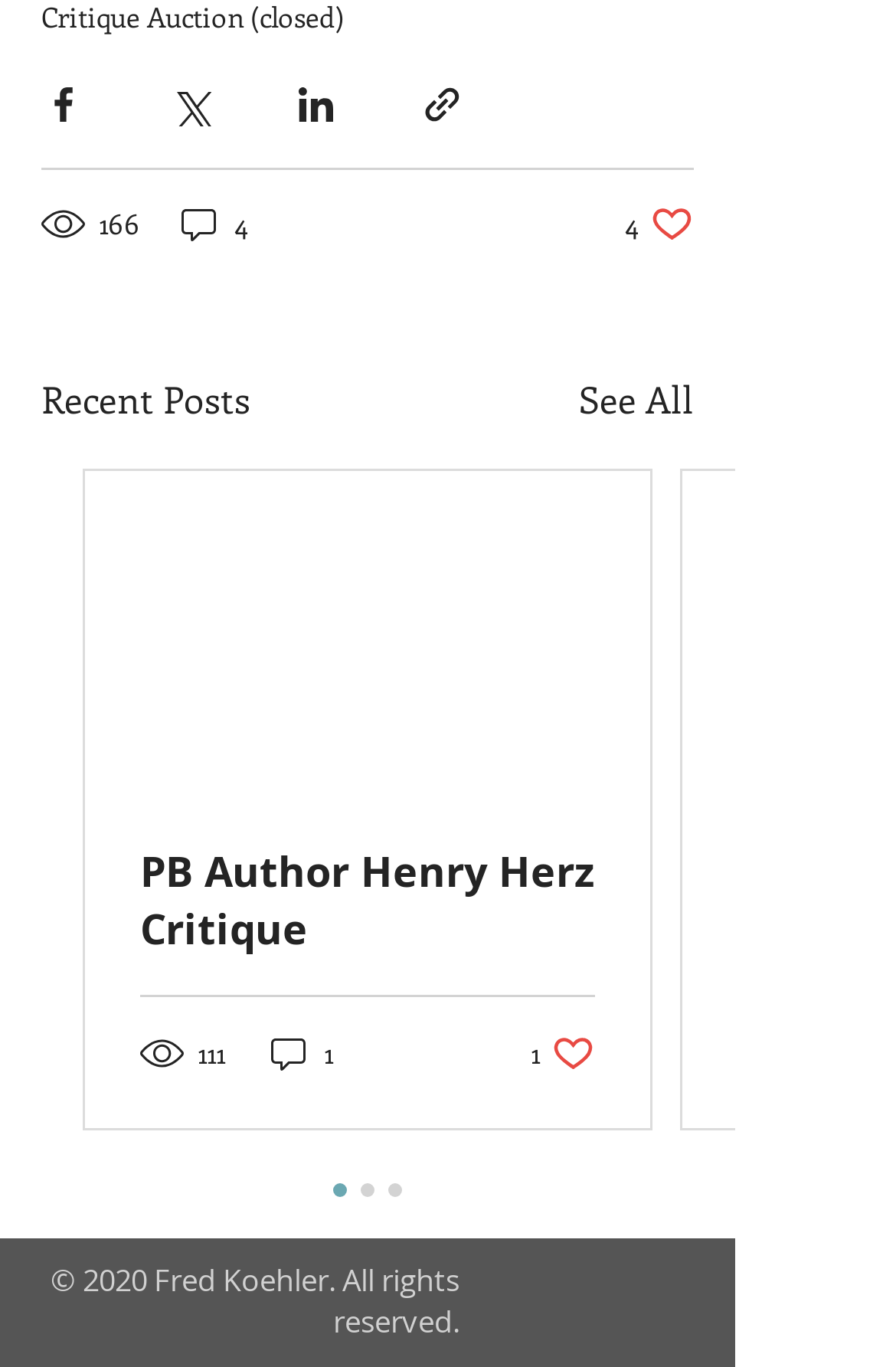What is the purpose of the buttons at the top?
Look at the image and provide a detailed response to the question.

The buttons at the top, including 'Share via Facebook', 'Share via Twitter', 'Share via LinkedIn', and 'Share via link', are used to share the current post on different social media platforms or via a link.